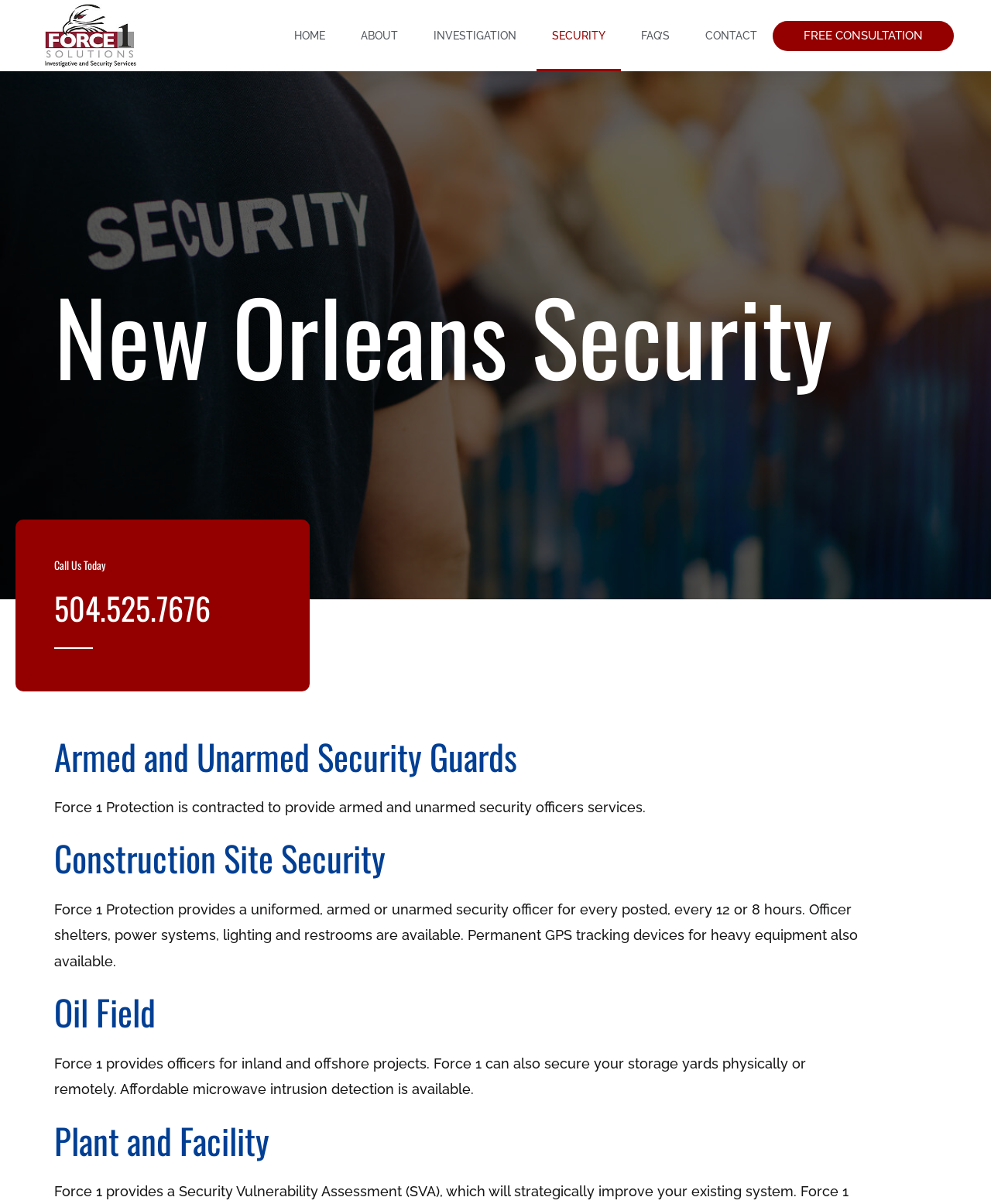Please find the bounding box coordinates of the section that needs to be clicked to achieve this instruction: "Learn more about SECURITY services".

[0.541, 0.0, 0.627, 0.059]